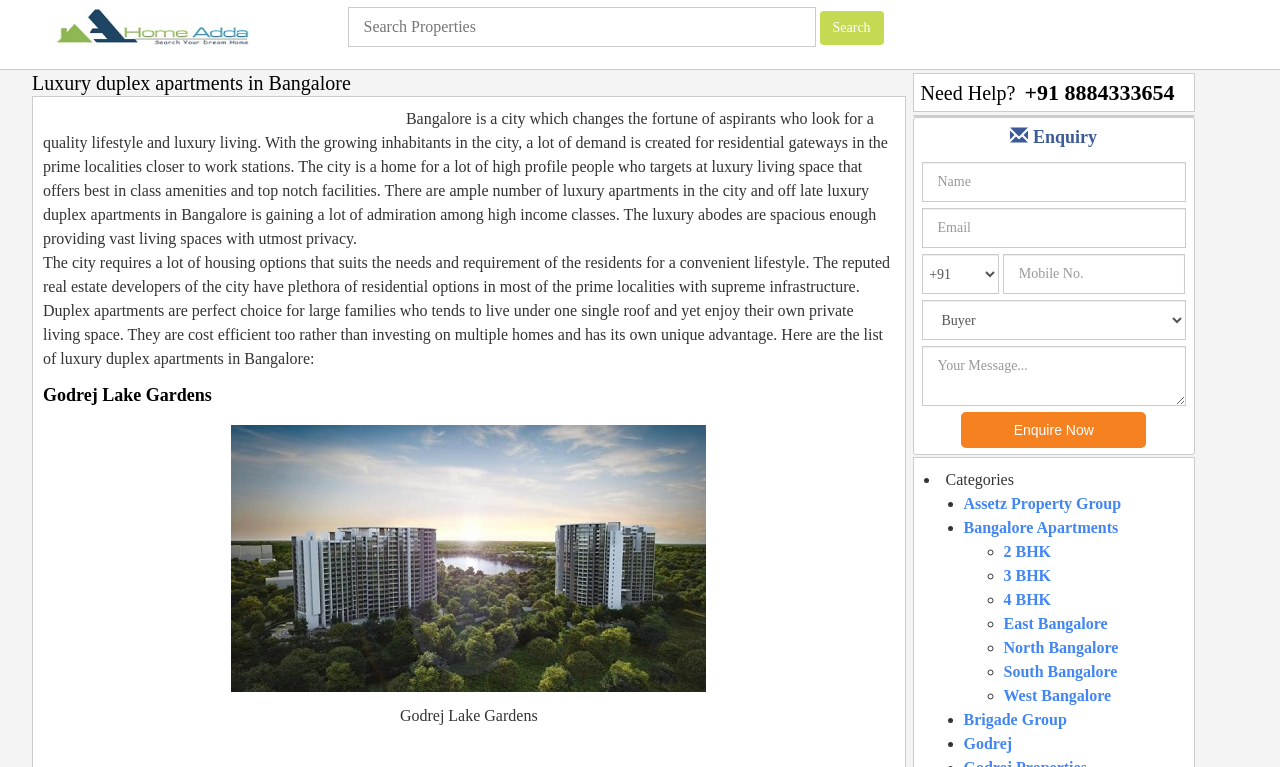What is the purpose of the 'Enquire Now' button?
Please answer the question as detailed as possible.

The 'Enquire Now' button is located at the bottom of the webpage, and it allows users to send an enquiry about a specific apartment or to request more information. When clicked, the button opens a form that users can fill out to submit their enquiry.